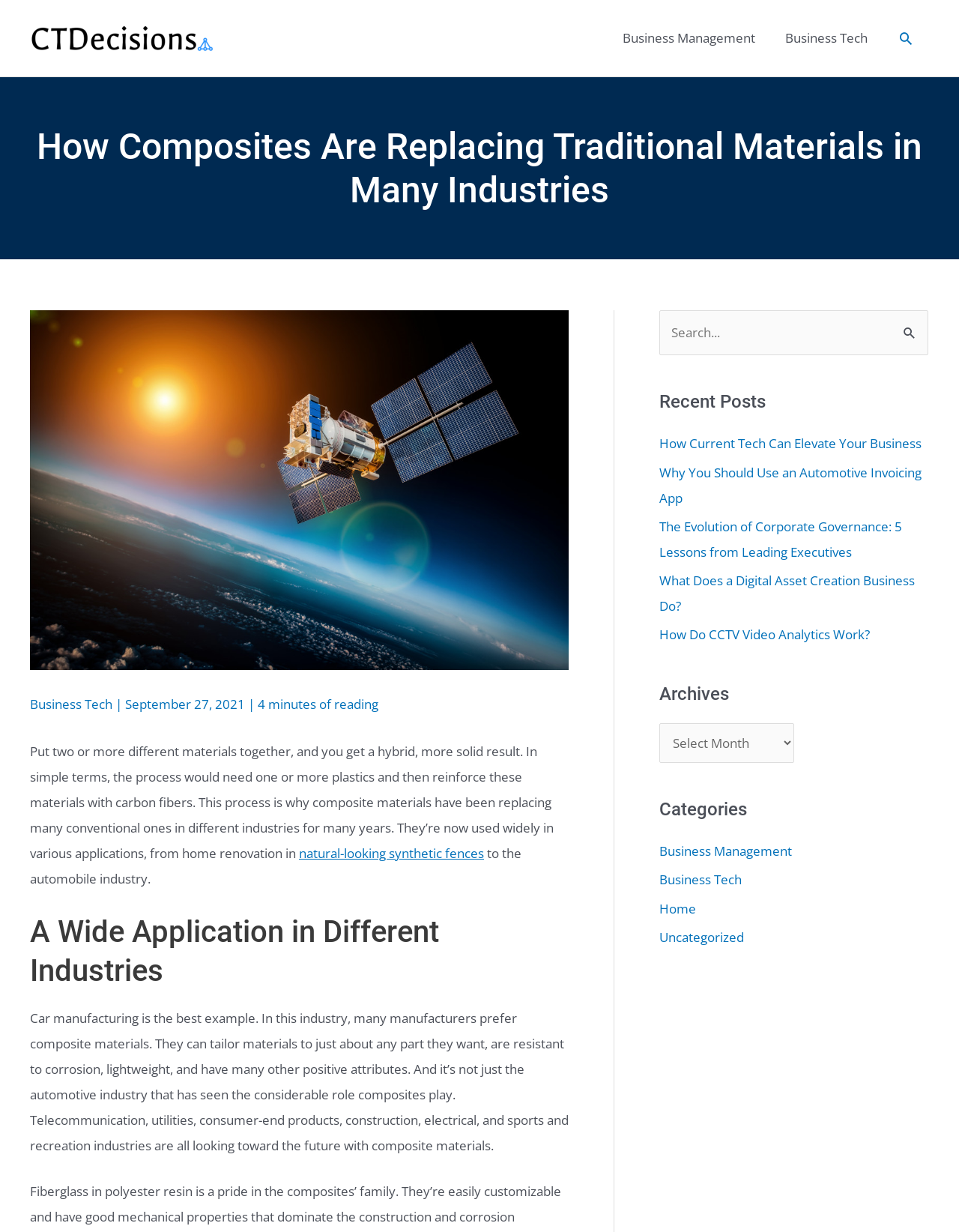Please extract the webpage's main title and generate its text content.

How Composites Are Replacing Traditional Materials in Many Industries